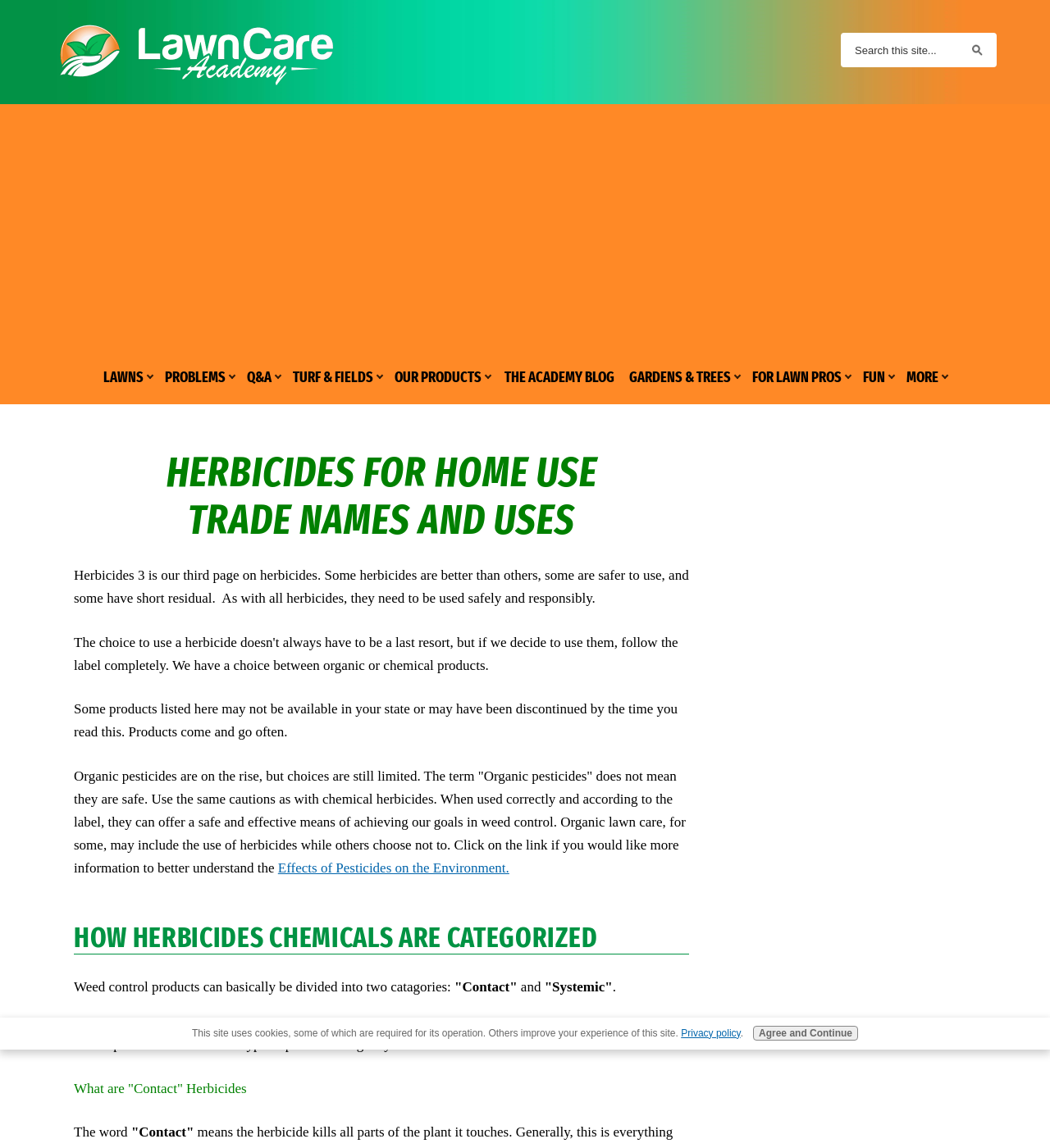What is the importance of using herbicides safely?
Give a thorough and detailed response to the question.

The webpage emphasizes the importance of using herbicides safely and responsibly. This is because herbicides can be harmful if not used correctly, and it is essential to follow the label instructions to avoid harm to oneself, others, and the environment.